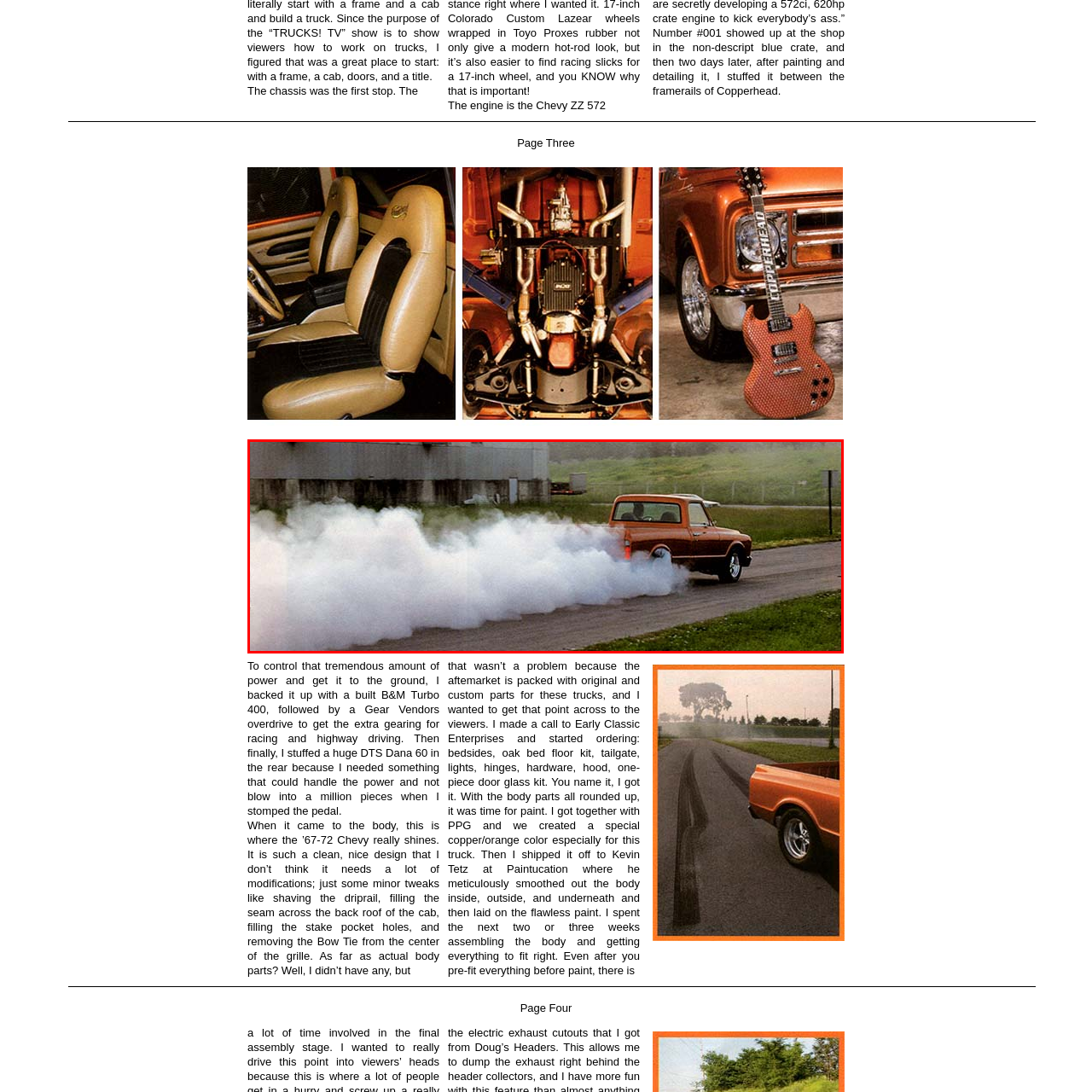What type of area is in the backdrop?
Examine the visual content inside the red box and reply with a single word or brief phrase that best answers the question.

Grassy area